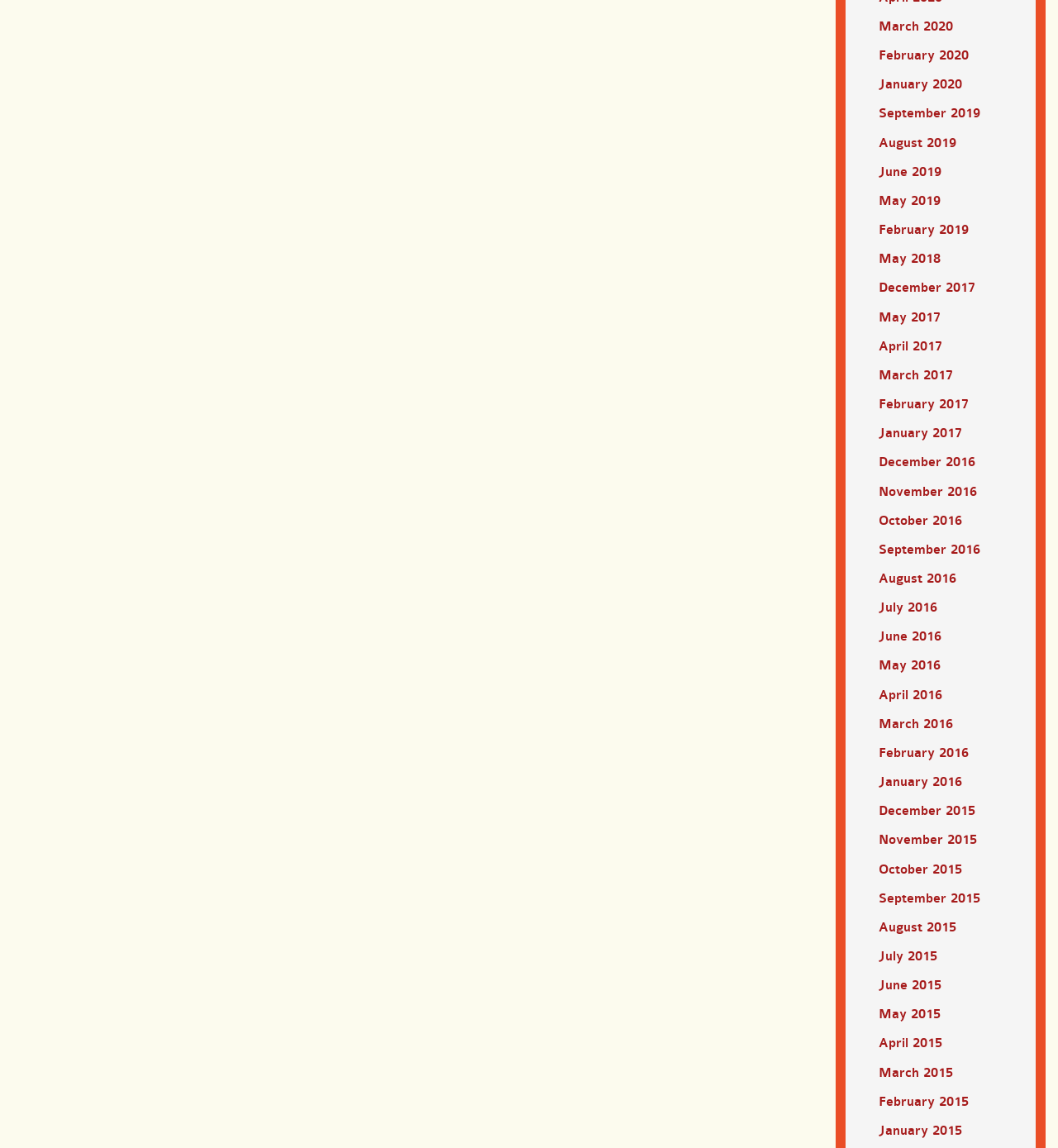Determine the coordinates of the bounding box for the clickable area needed to execute this instruction: "View March 2020".

[0.83, 0.017, 0.9, 0.03]